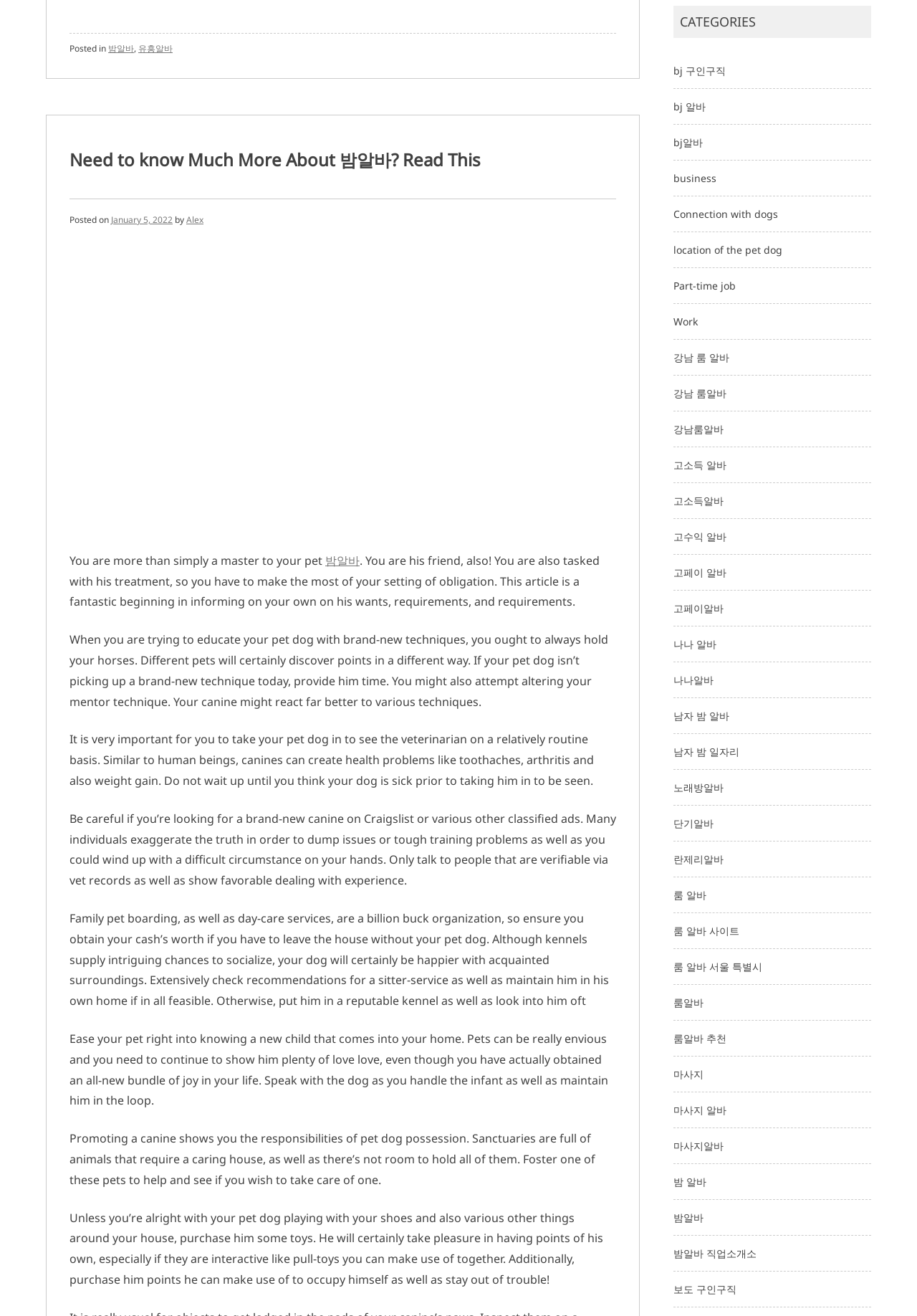Reply to the question with a single word or phrase:
What is the purpose of the article?

Informing on pet care